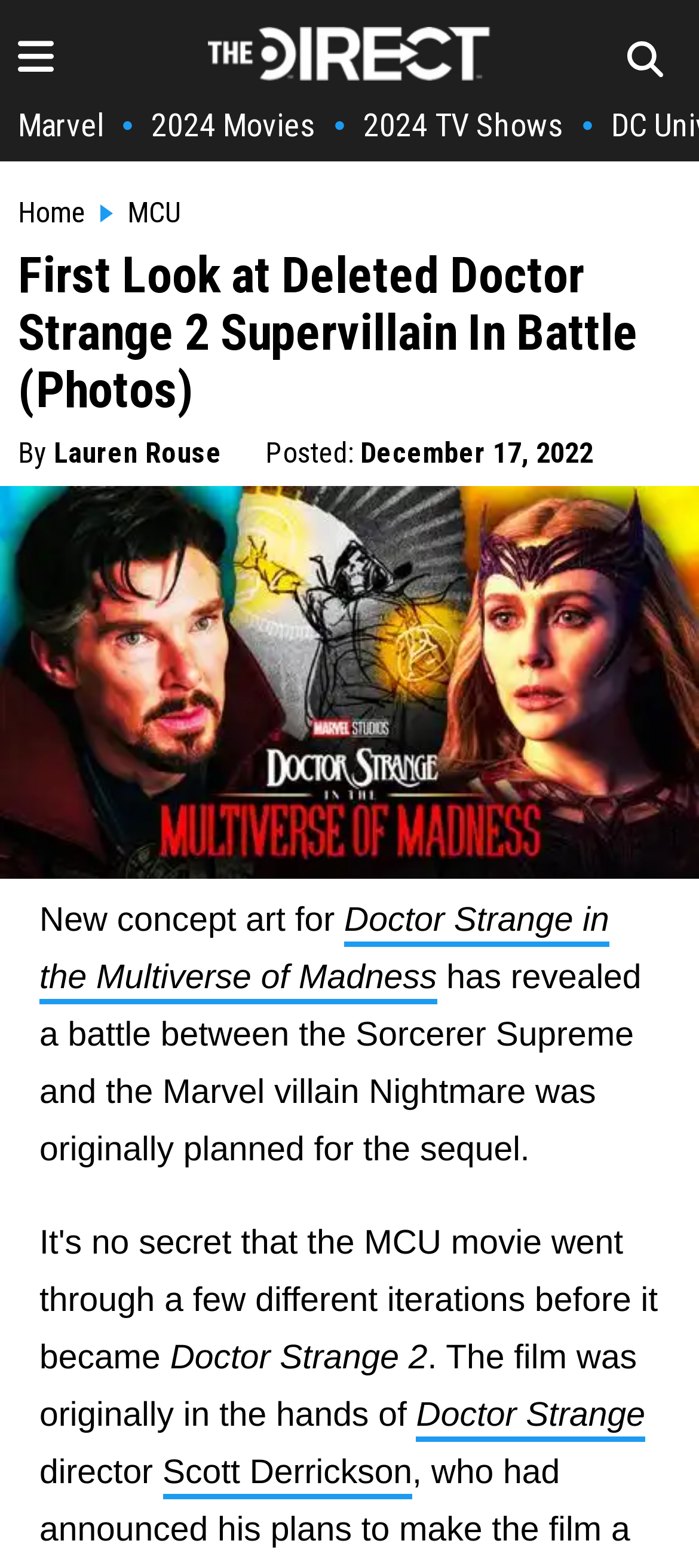What is the name of the movie where Doctor Strange battles Nightmare?
Based on the visual content, answer with a single word or a brief phrase.

Doctor Strange in the Multiverse of Madness